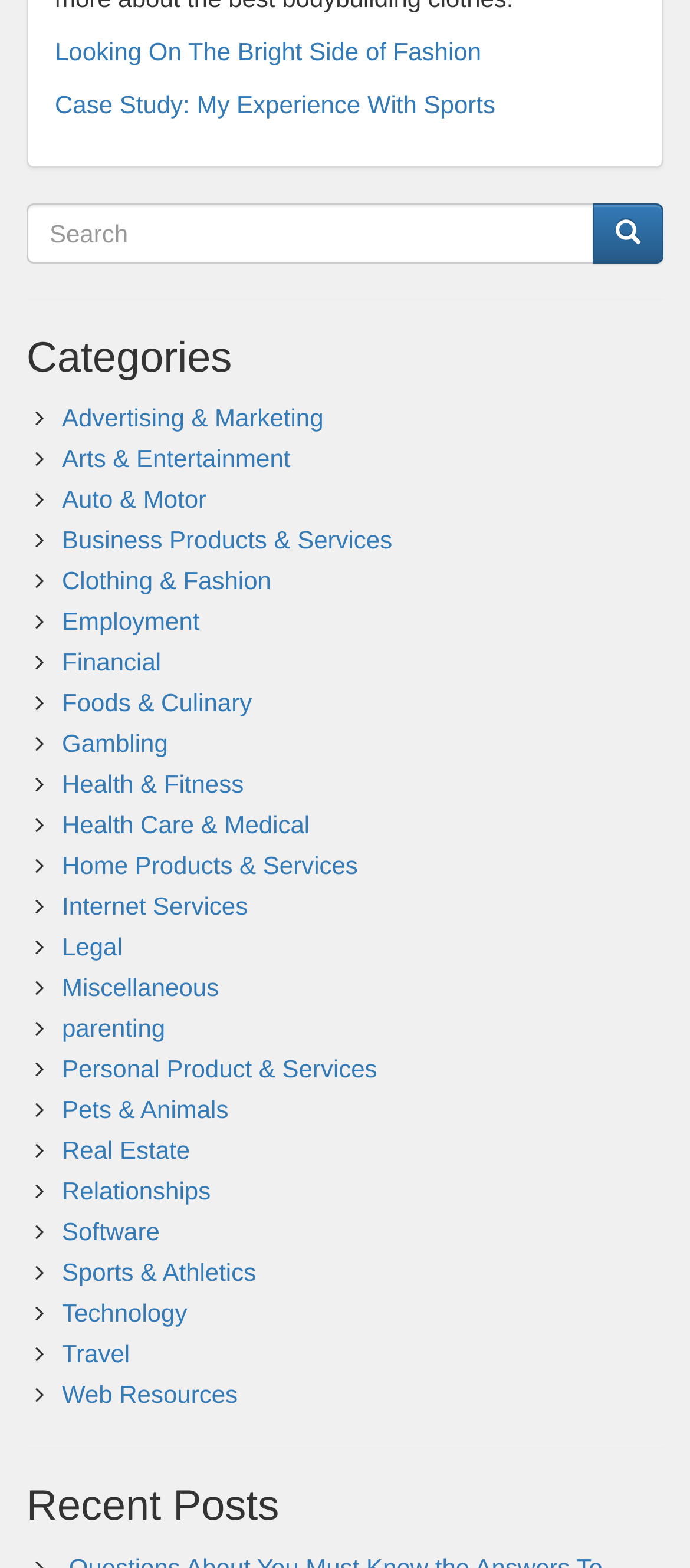Can you specify the bounding box coordinates for the region that should be clicked to fulfill this instruction: "explore the topic of Anxiety".

None